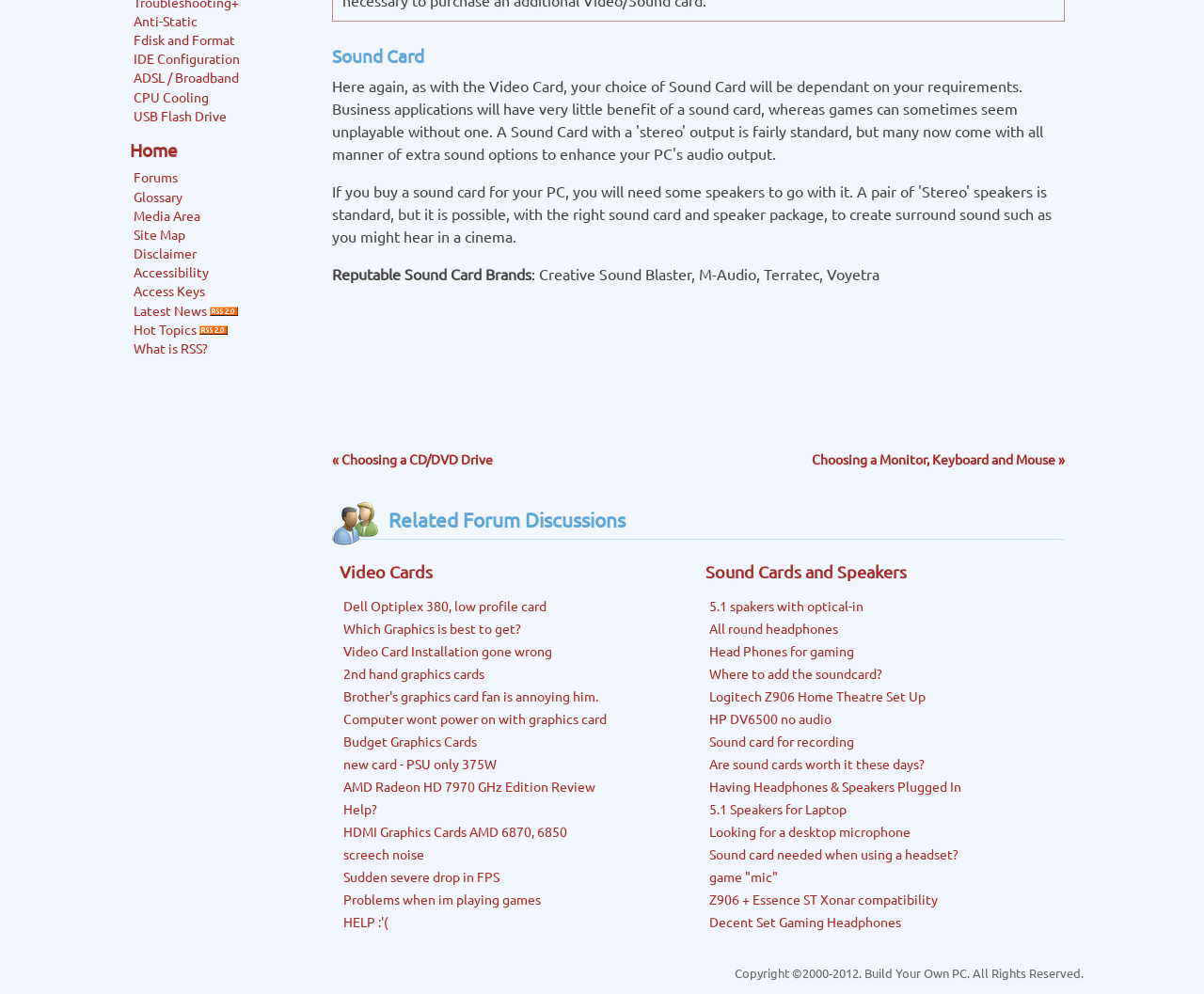Based on the element description: "Glossary", identify the bounding box coordinates for this UI element. The coordinates must be four float numbers between 0 and 1, listed as [left, top, right, bottom].

[0.111, 0.189, 0.151, 0.206]